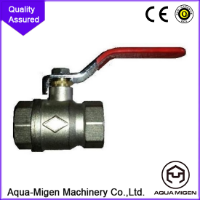Please answer the following question as detailed as possible based on the image: 
What is the purpose of the ball valve?

The caption describes the ball valve as an essential component in fluid management systems, suitable for various industrial applications, which implies that the purpose of the ball valve is to manage fluid flow.